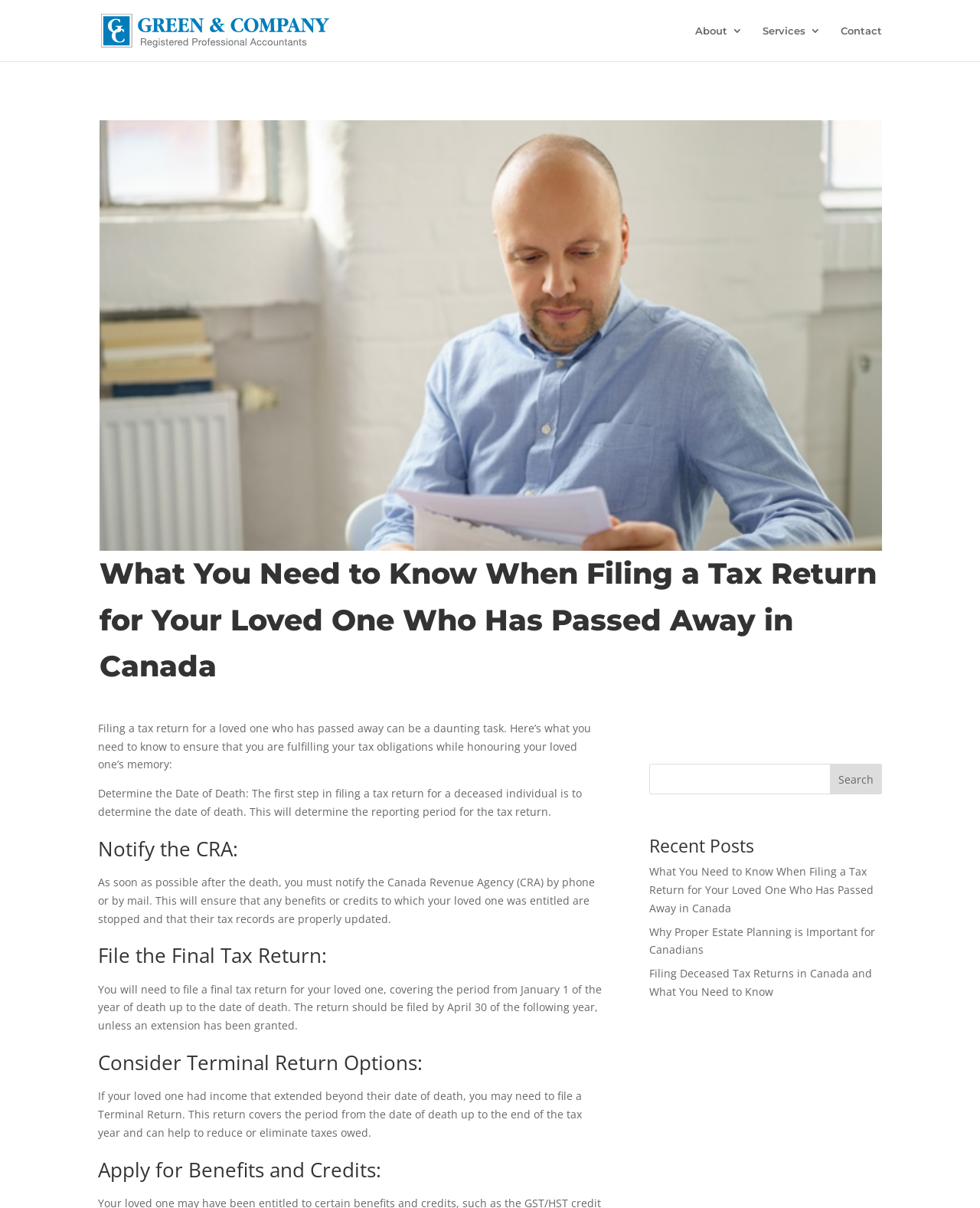Please provide a short answer using a single word or phrase for the question:
How long does it take to file a final tax return for a loved one?

By April 30 of the following year